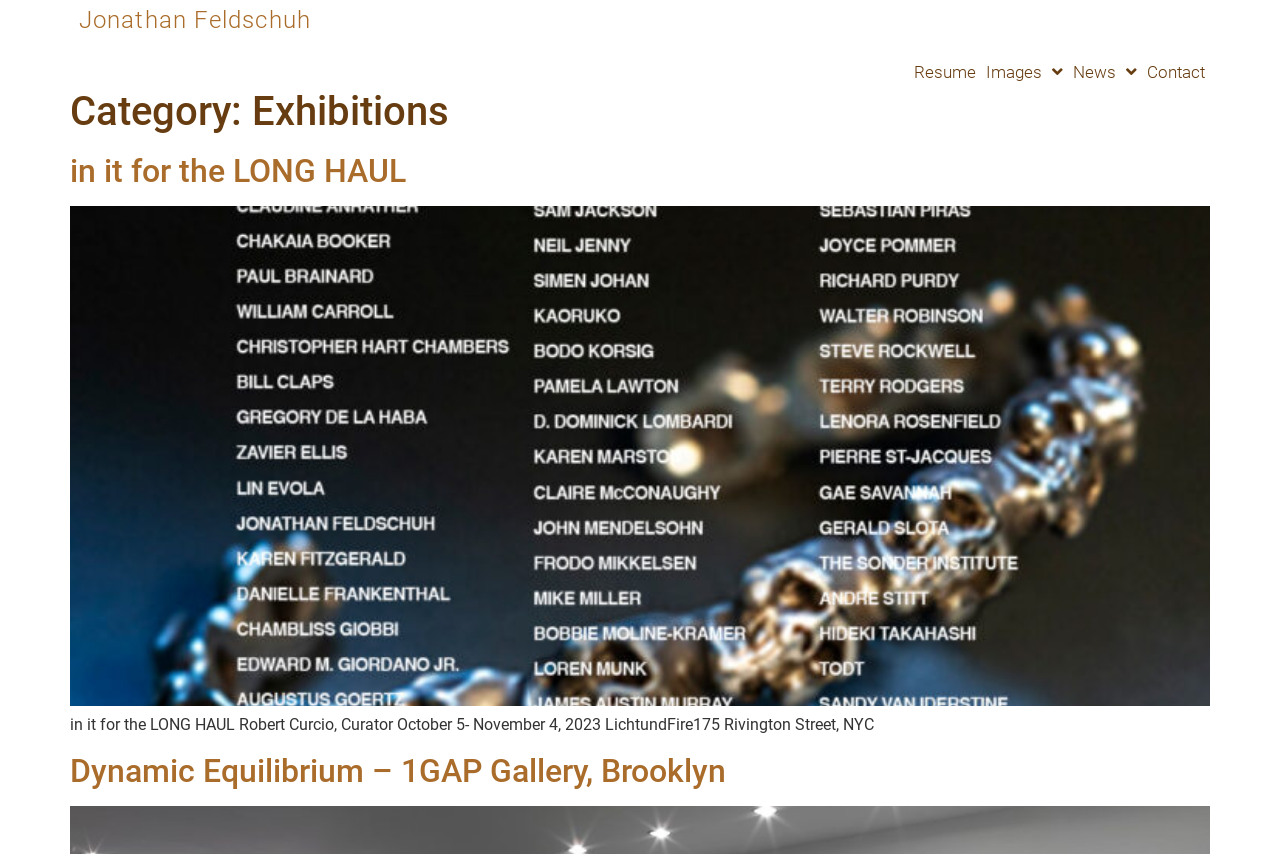Respond with a single word or phrase to the following question:
Is the 'in it for the LONG HAUL' exhibition still ongoing?

No